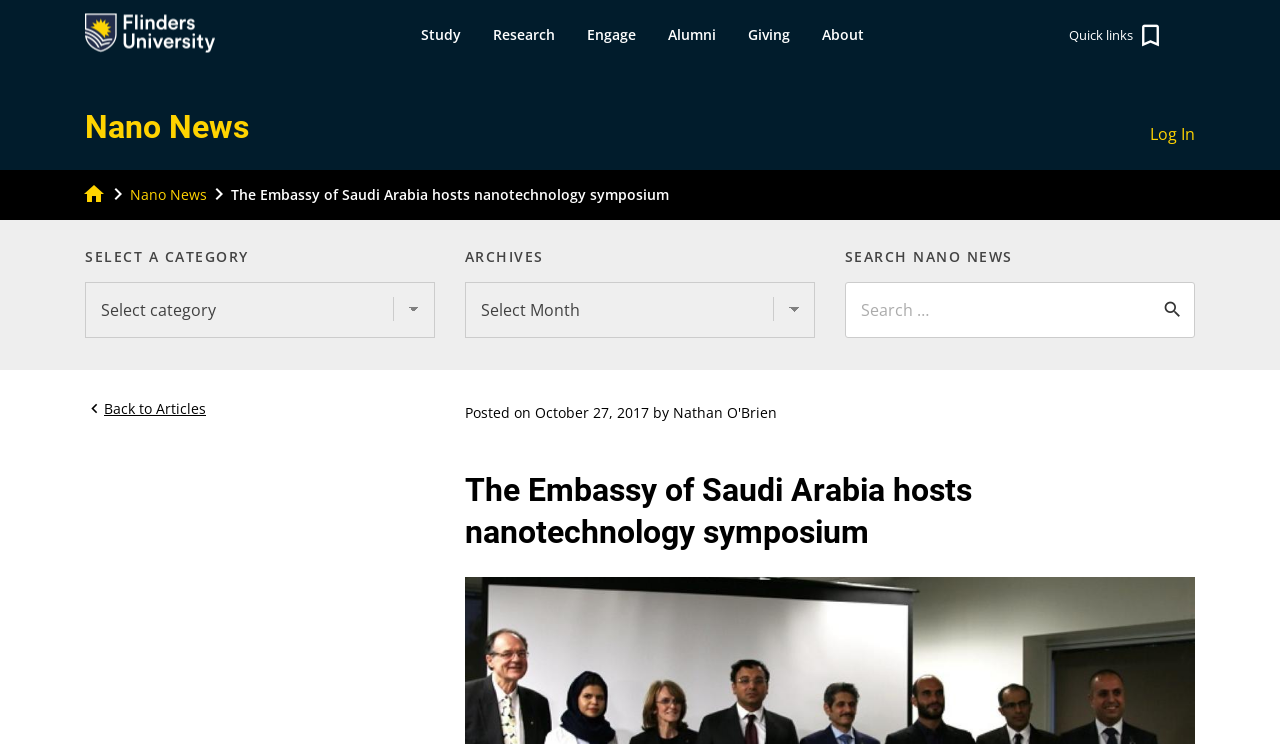Kindly determine the bounding box coordinates for the clickable area to achieve the given instruction: "Click on the 'Study' button".

[0.316, 0.0, 0.372, 0.094]